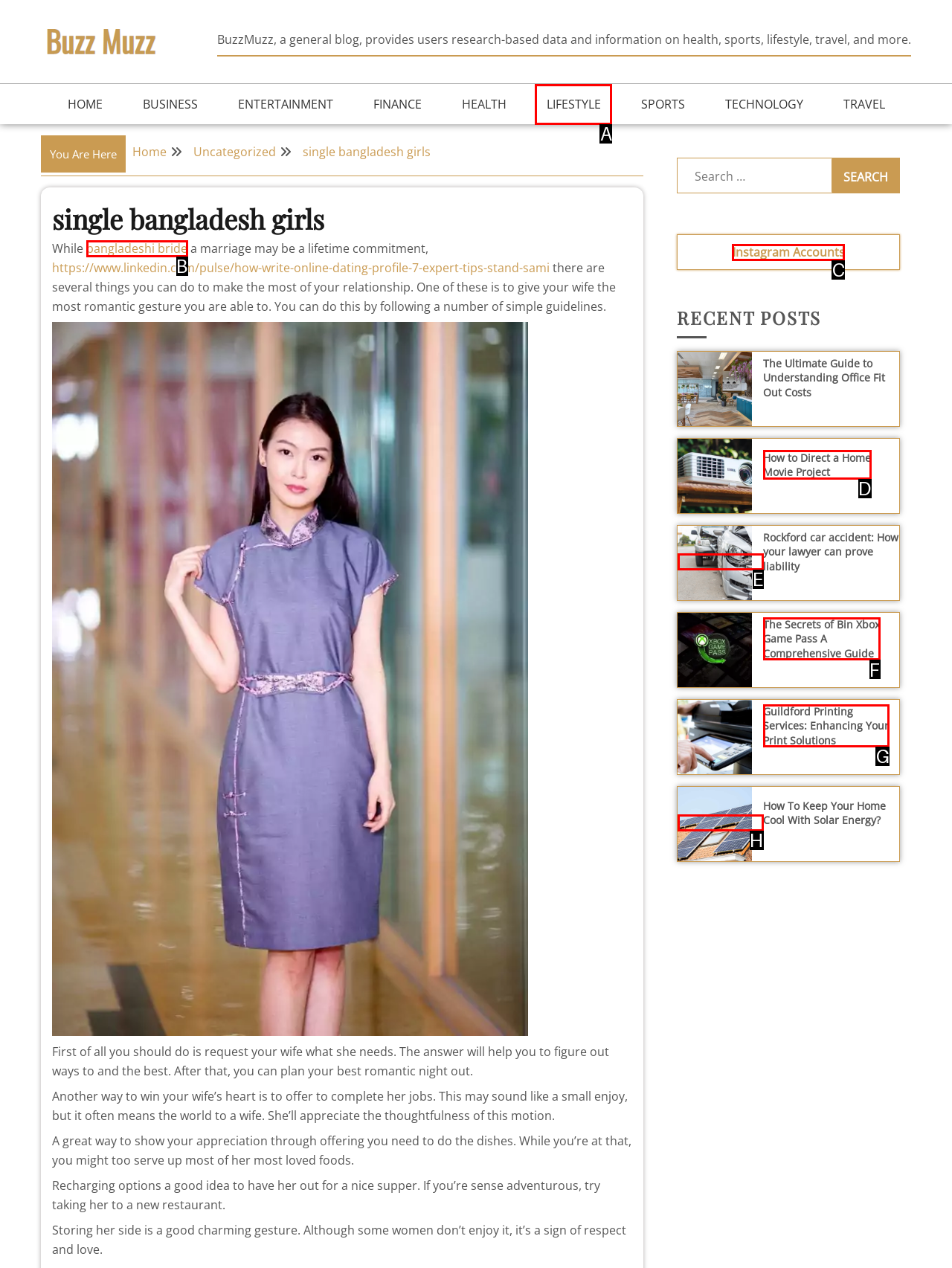Tell me which option I should click to complete the following task: View the 'Guildford Printing Services' article
Answer with the option's letter from the given choices directly.

G